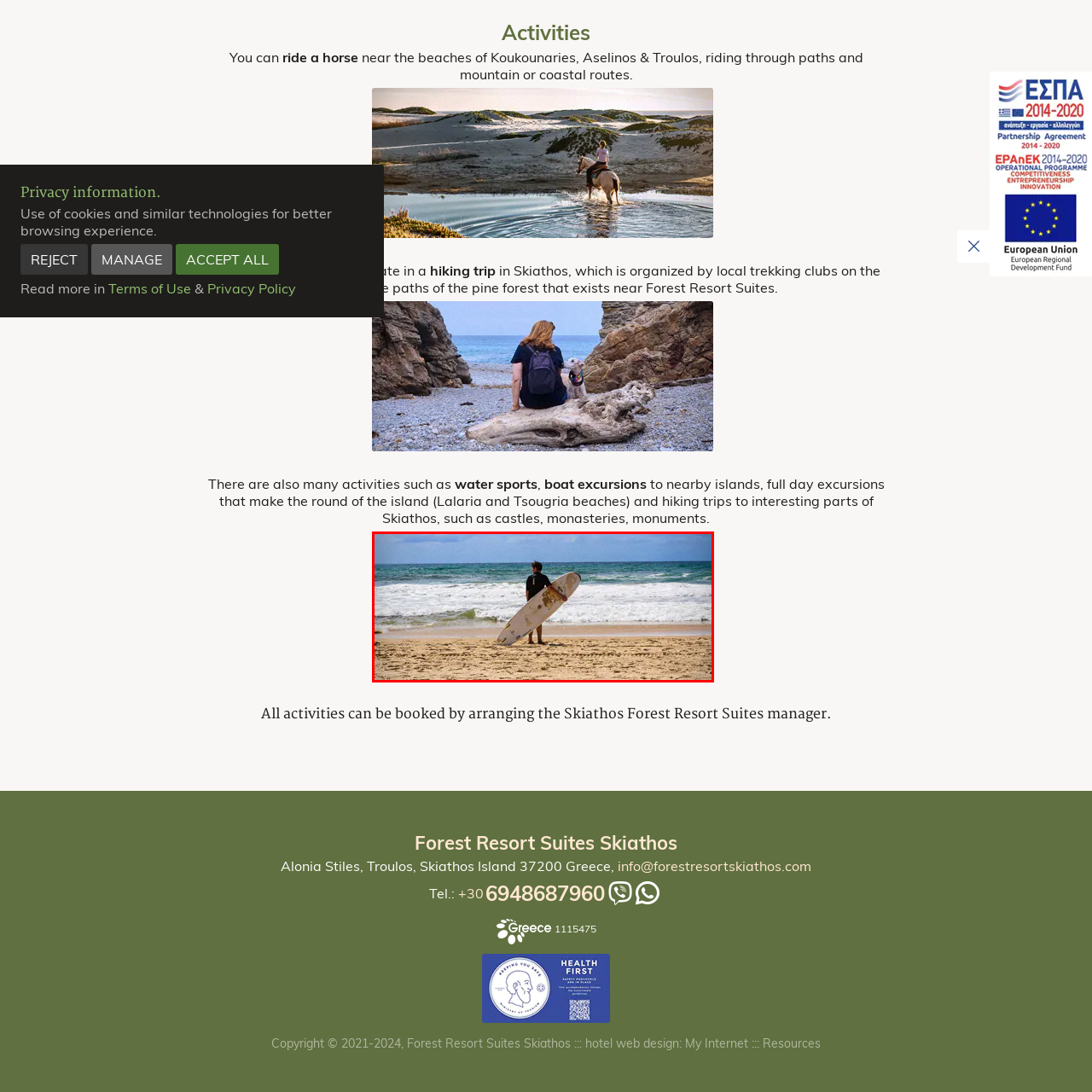What is the color of the sky?
Observe the image inside the red-bordered box and offer a detailed answer based on the visual details you find.

The caption describes the sky as 'clear' with 'scattered clouds', which implies a serene and sunny day, and the color of the sky is blue, creating a perfect atmosphere for outdoor activities like surfing.